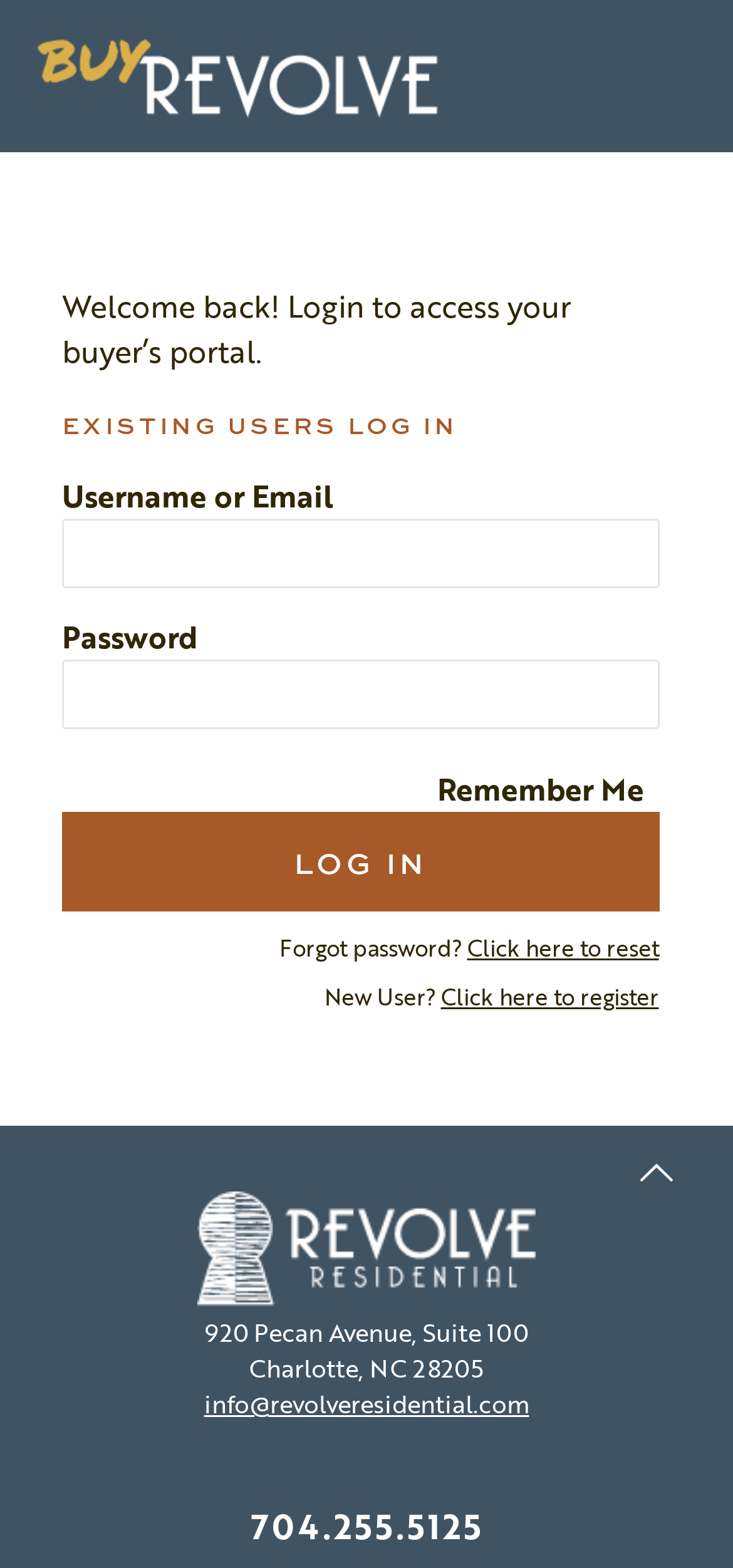Provide a thorough summary of the webpage.

The webpage is a login page for a buyer's portal, with a prominent logo of "Buy Revolve" at the top left corner. Below the logo, there is a welcome message that reads "Welcome back! Login to access your buyer's portal." 

The main content of the page is divided into two sections. The first section is for existing users to log in, with input fields for username or email and password, accompanied by their respective labels. There is a "Log In" button below the input fields. 

To the right of the "Log In" button, there are two links: "Forgot password?" and "New User?", which allow users to reset their password or register for a new account, respectively. 

At the bottom of the page, there is a complementary section that contains the company's address, phone number, and email address. The address is "920 Pecan Avenue, Suite 100, Charlotte, NC 28205", and the phone number is "704.255.5125". There is also an email address "info@revolveresidential.com" that users can contact for more information. 

Finally, there is a social media link at the bottom right corner of the page, represented by an icon.